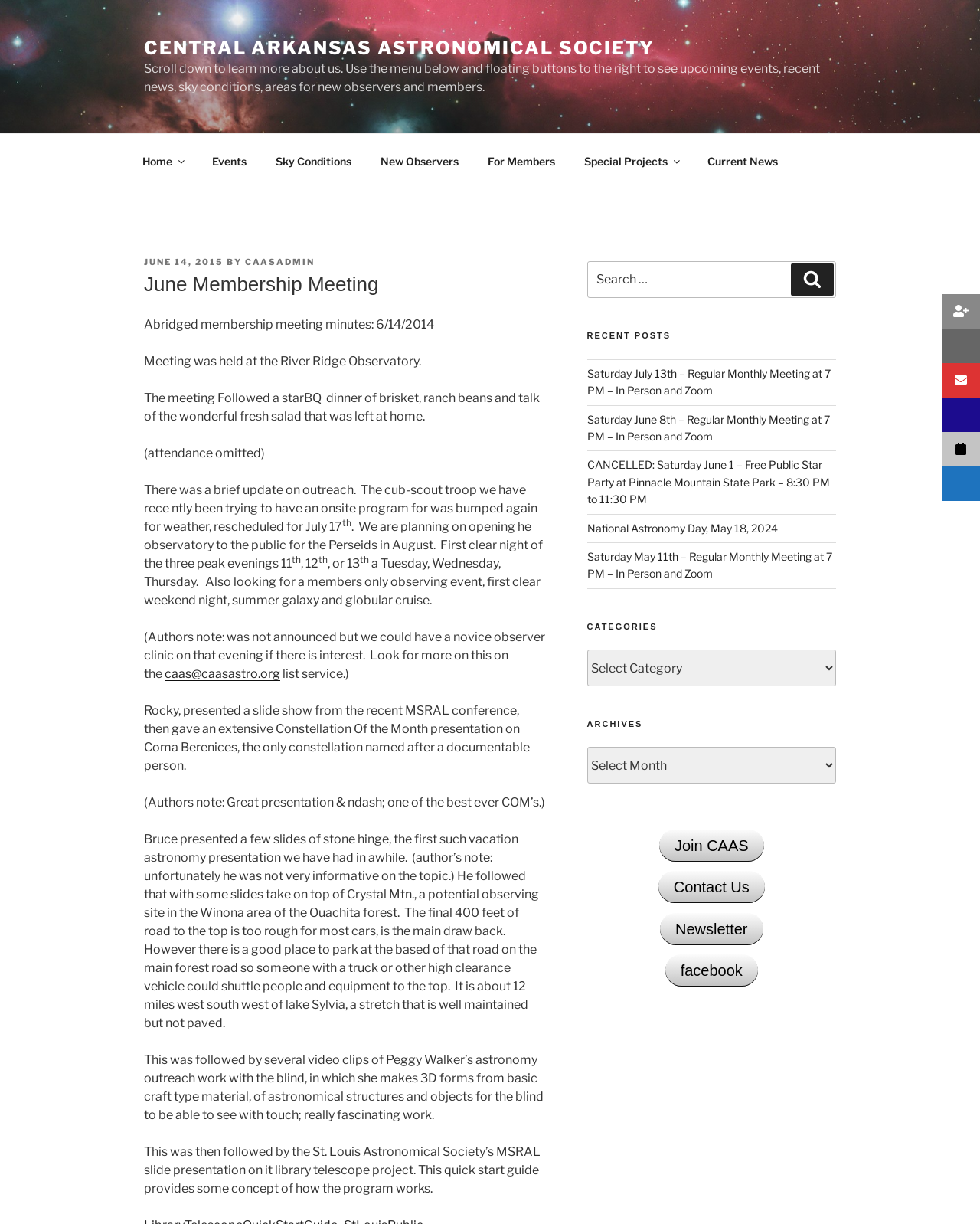What is the topic of the presentation by Rocky?
Using the image, elaborate on the answer with as much detail as possible.

I found the answer by reading the text content of the webpage, specifically the section that mentions 'Rocky, presented a slide show from the recent MSRAL conference, then gave an extensive Constellation Of the Month presentation on Coma Berenices...'.